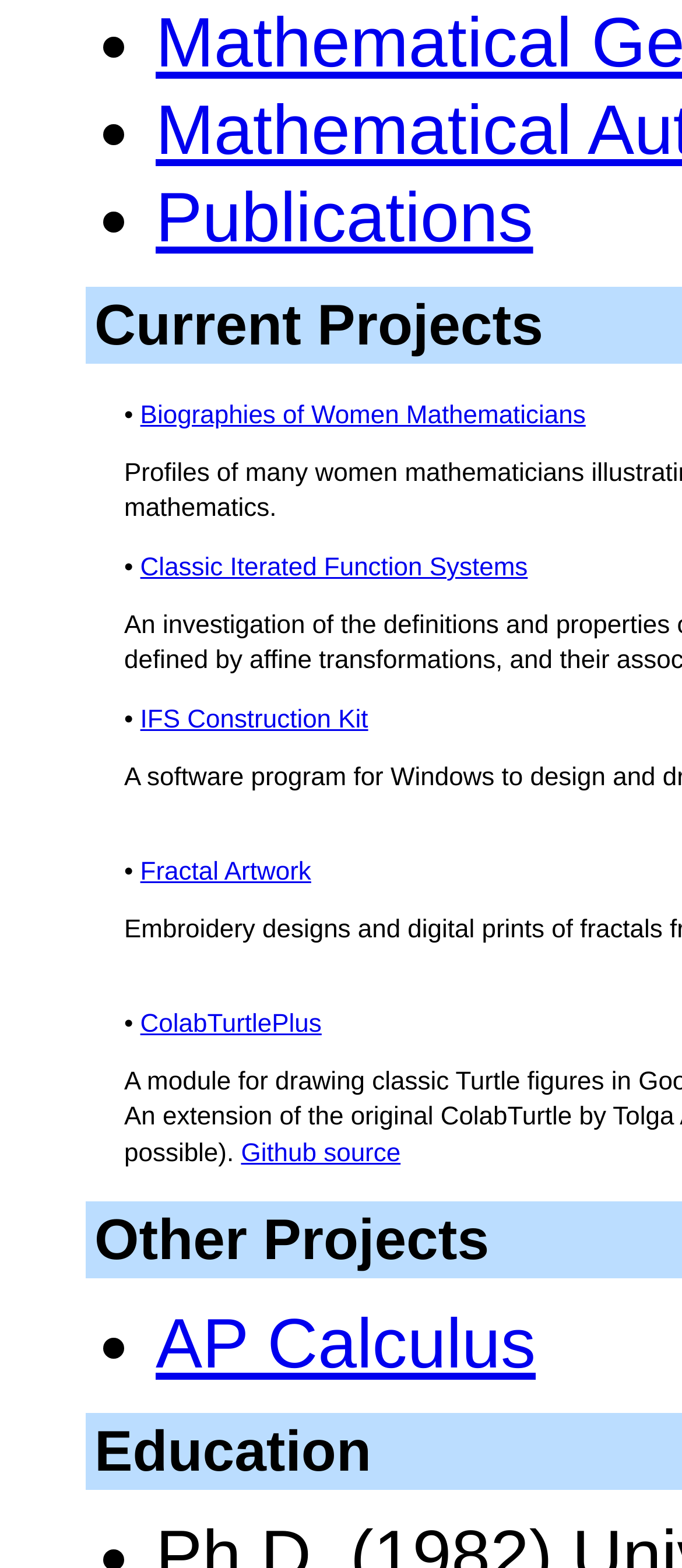Predict the bounding box of the UI element based on the description: "Fractal Artwork". The coordinates should be four float numbers between 0 and 1, formatted as [left, top, right, bottom].

[0.206, 0.548, 0.456, 0.565]